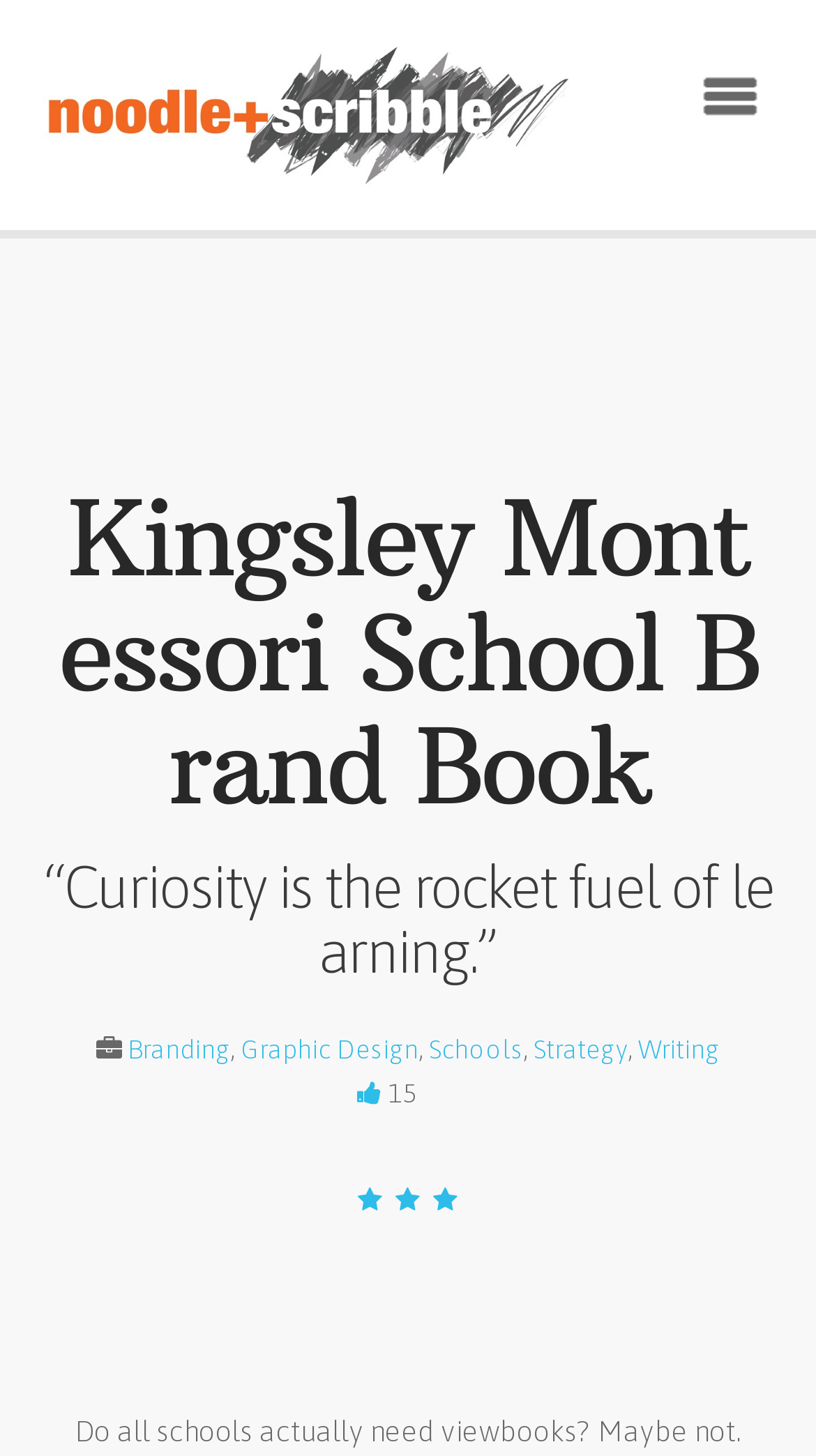Offer a detailed account of what is visible on the webpage.

The webpage is about the Kingsley Montessori School Brand Book, created by Noodle & Scribble, a strategy and creative agency. At the top left of the page, there is a link to Noodle & Scribble's website, accompanied by their logo. To the right of the logo, there is a link to a menu. 

Below the Noodle & Scribble logo, there is a heading that reads "Kingsley Montessori School Brand Book". Further down, there is a quote "“Curiosity is the rocket fuel of learning.”" 

On the lower half of the page, there are several links to different services offered by Noodle & Scribble, including Branding, Graphic Design, Schools, Strategy, and Writing. These links are separated by commas and are positioned horizontally across the page. 

Above these links, there is an icon and a text "15", which may indicate the number of projects or cases related to the services listed below. 

At the very bottom of the page, there is a paragraph of text that reads "Do all schools actually need viewbooks? Maybe not."